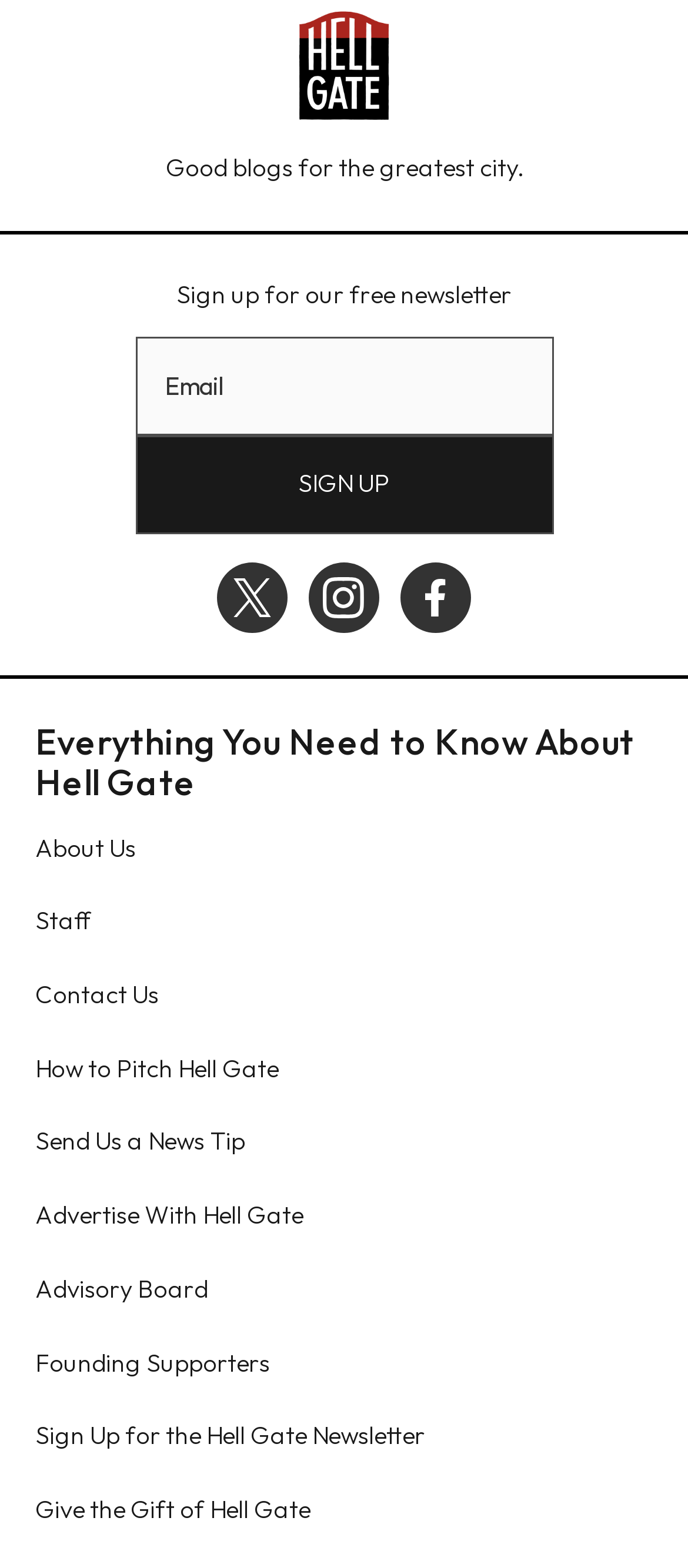Please identify the bounding box coordinates of the region to click in order to complete the task: "Enter email address". The coordinates must be four float numbers between 0 and 1, specified as [left, top, right, bottom].

[0.196, 0.214, 0.804, 0.277]